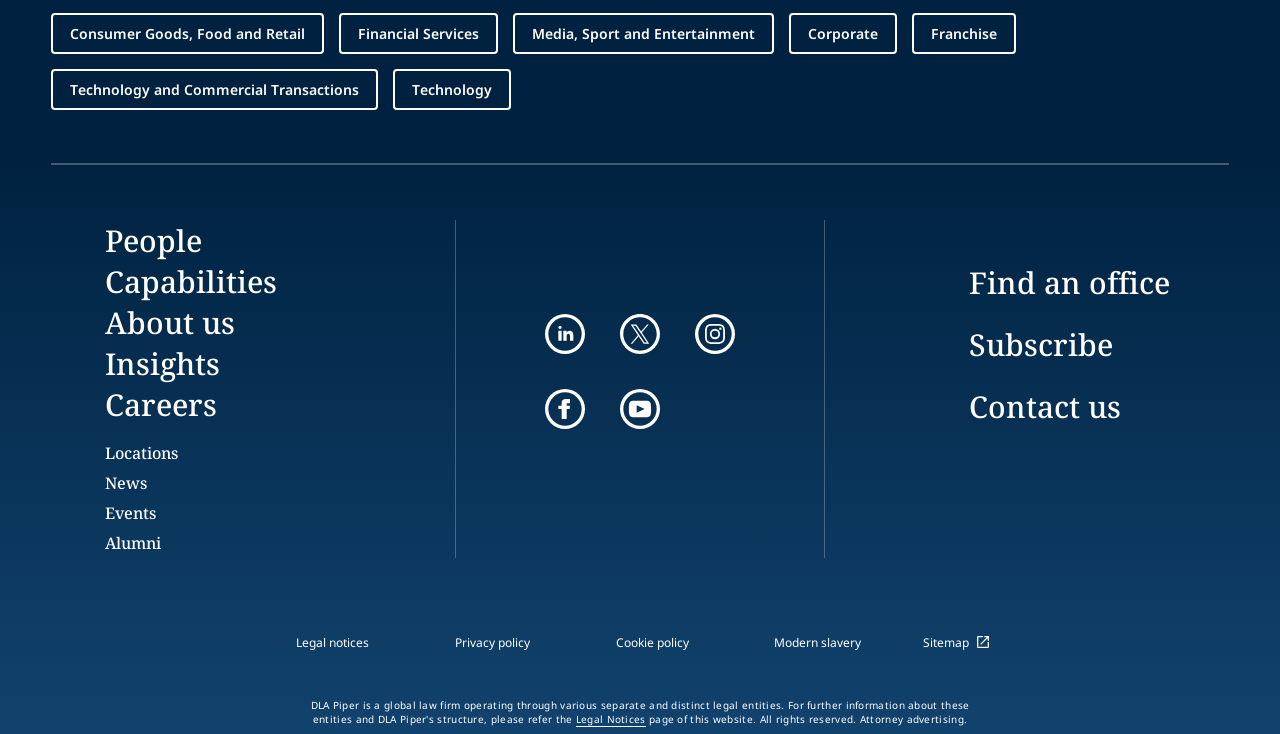What is the purpose of the 'Find an office' link?
Look at the image and answer with only one word or phrase.

To locate an office